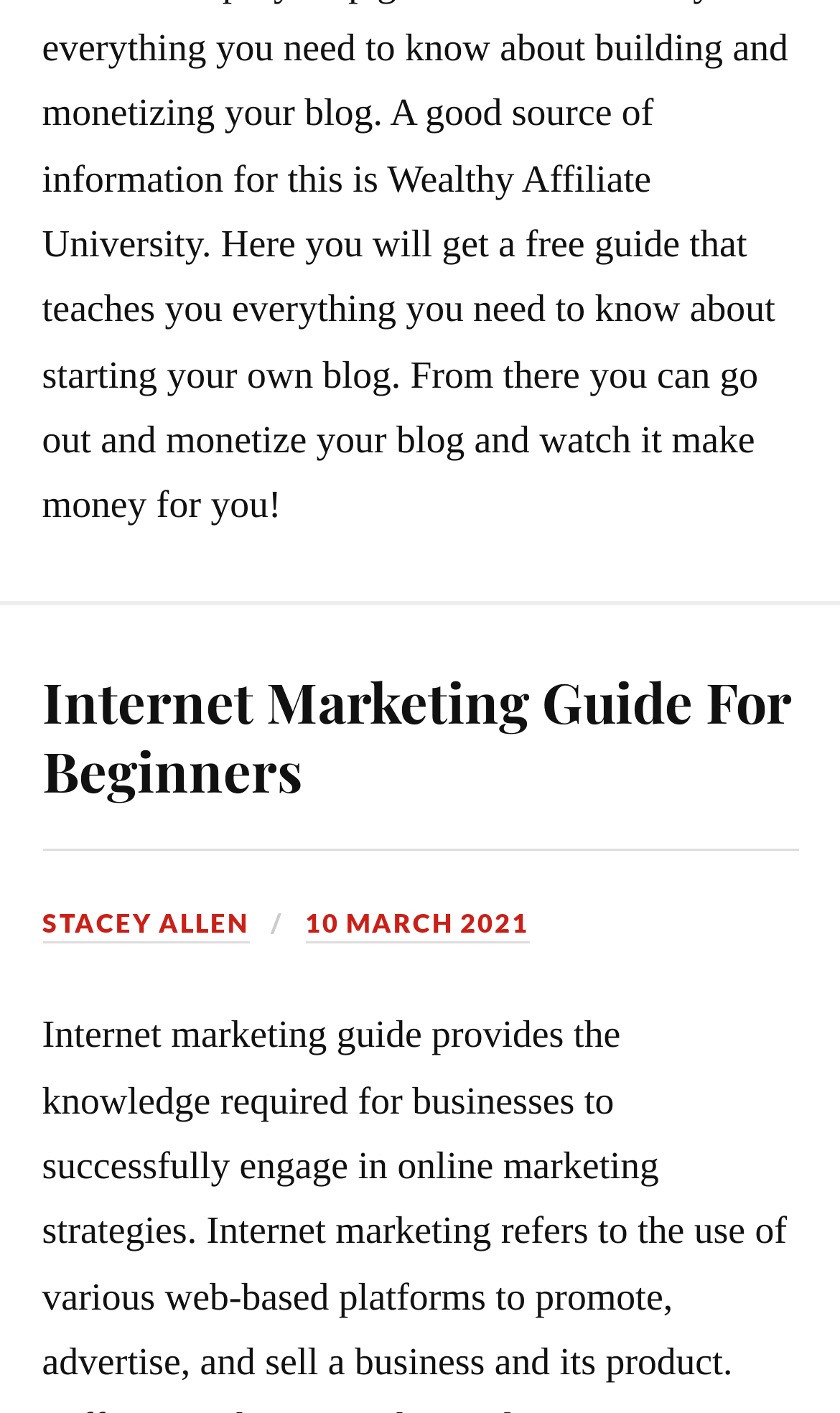Bounding box coordinates should be provided in the format (top-left x, top-left y, bottom-right x, bottom-right y) with all values between 0 and 1. Identify the bounding box for this UI element: Internet Marketing Guide For Beginners

[0.05, 0.47, 0.94, 0.57]